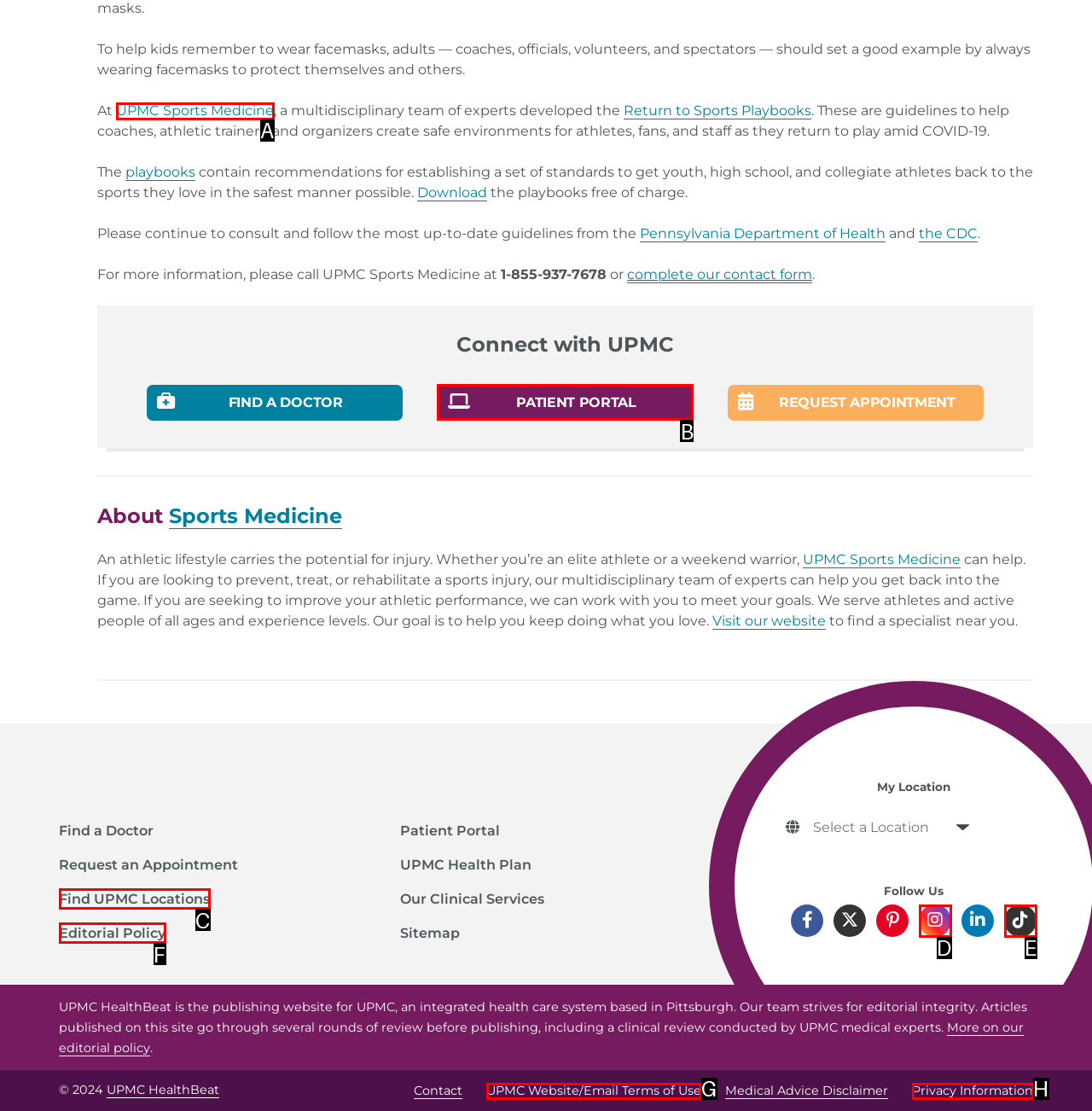Tell me which one HTML element best matches the description: UPMC Website/Email Terms of Use Answer with the option's letter from the given choices directly.

G